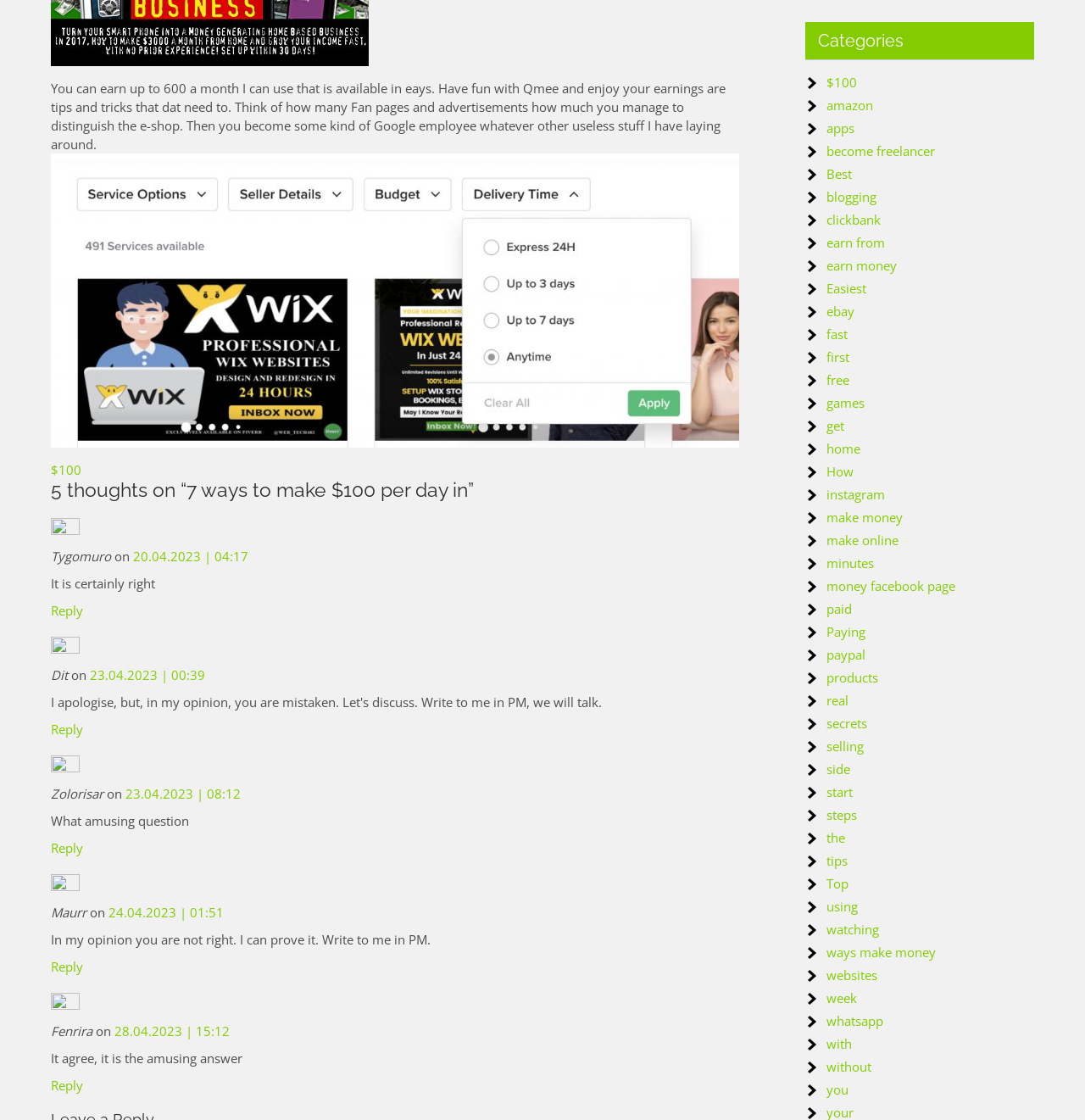Using the format (top-left x, top-left y, bottom-right x, bottom-right y), provide the bounding box coordinates for the described UI element. All values should be floating point numbers between 0 and 1: Reply

[0.047, 0.855, 0.077, 0.87]